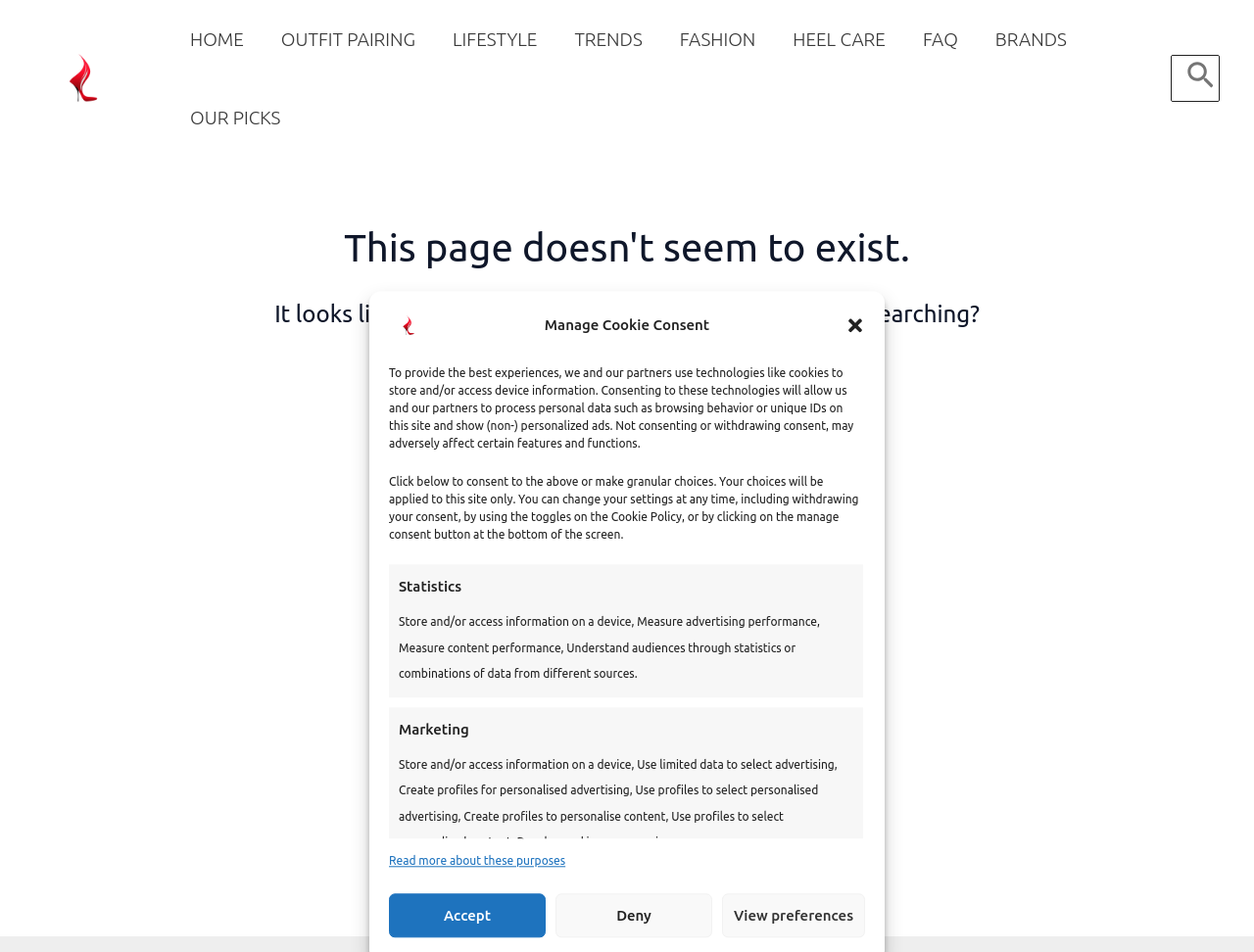Find and specify the bounding box coordinates that correspond to the clickable region for the instruction: "Go to the HOME page".

[0.137, 0.0, 0.209, 0.082]